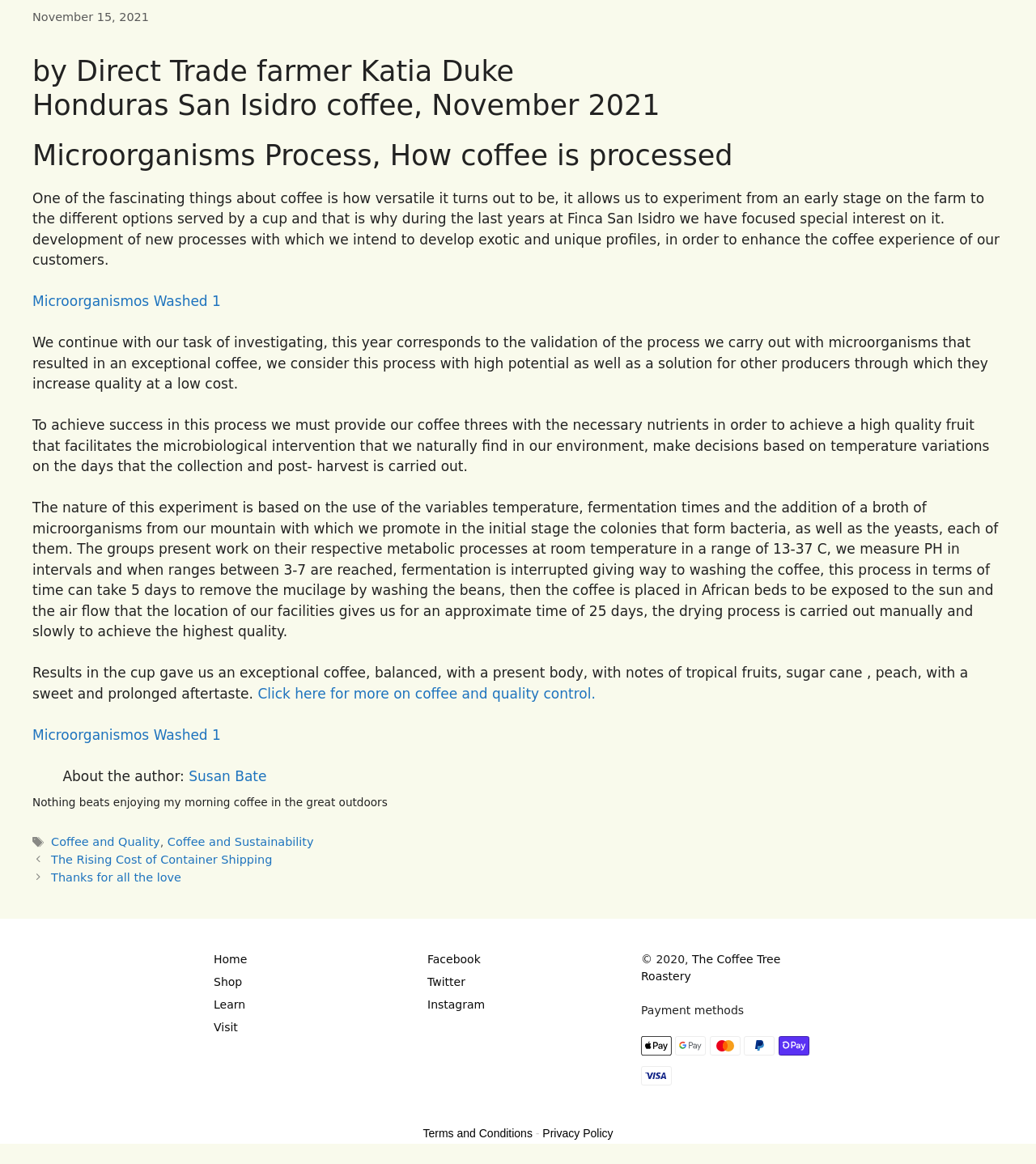Locate the coordinates of the bounding box for the clickable region that fulfills this instruction: "Click on the link to view sticking window tag".

None